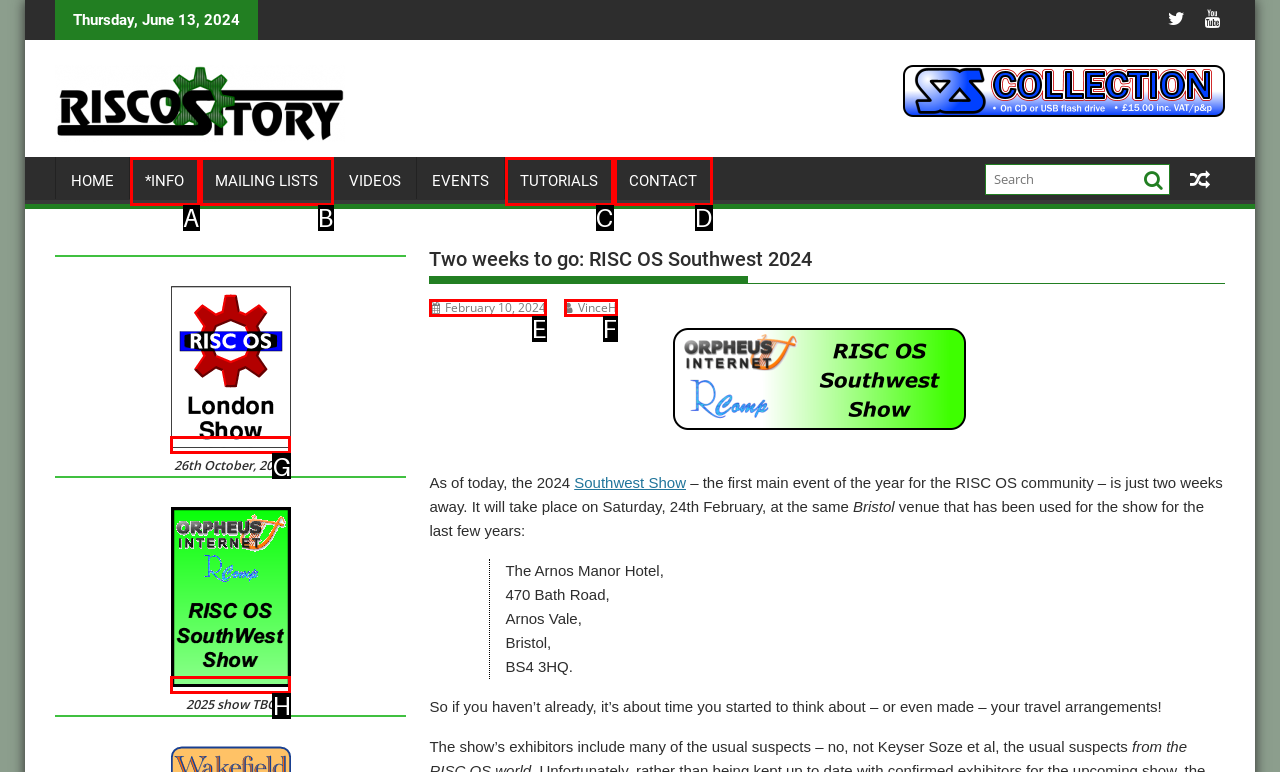Point out the option that needs to be clicked to fulfill the following instruction: Visit London Show page
Answer with the letter of the appropriate choice from the listed options.

G